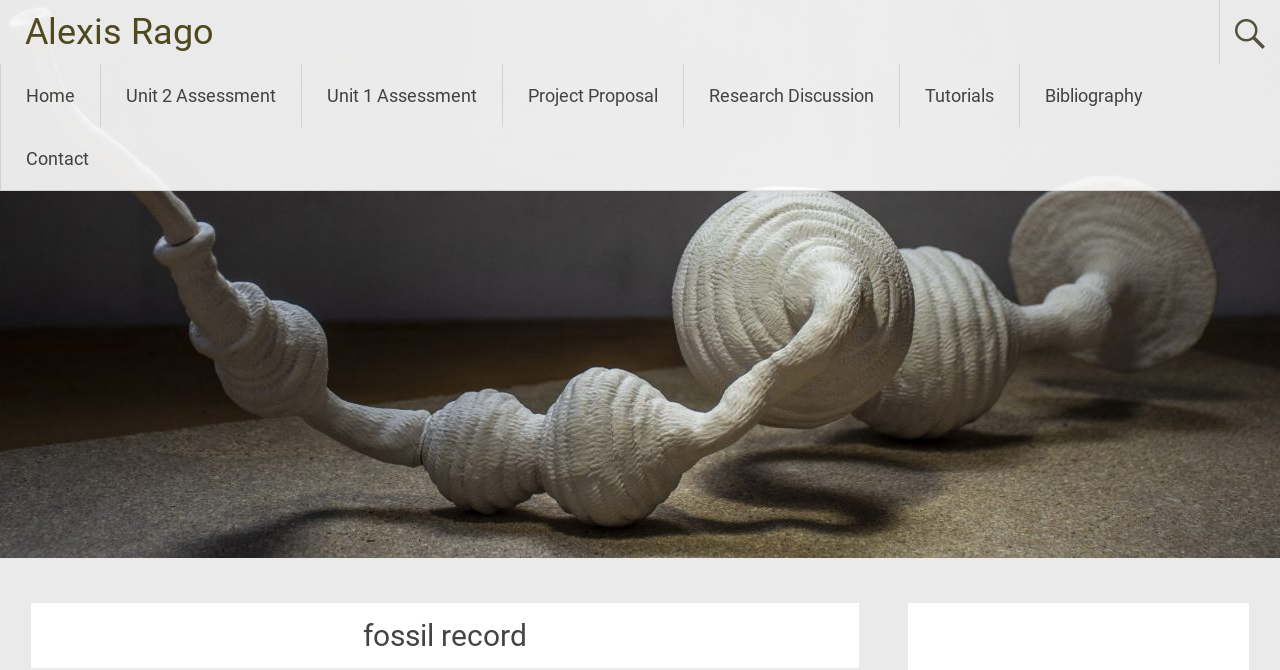Find and specify the bounding box coordinates that correspond to the clickable region for the instruction: "view unit 2 assessment".

[0.079, 0.096, 0.235, 0.19]